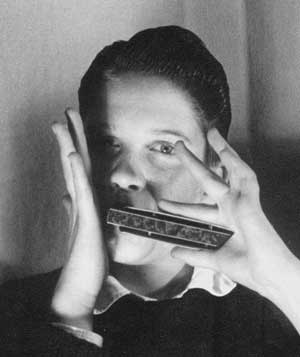Answer this question in one word or a short phrase: What is the tone of the young man's expression?

Engaging